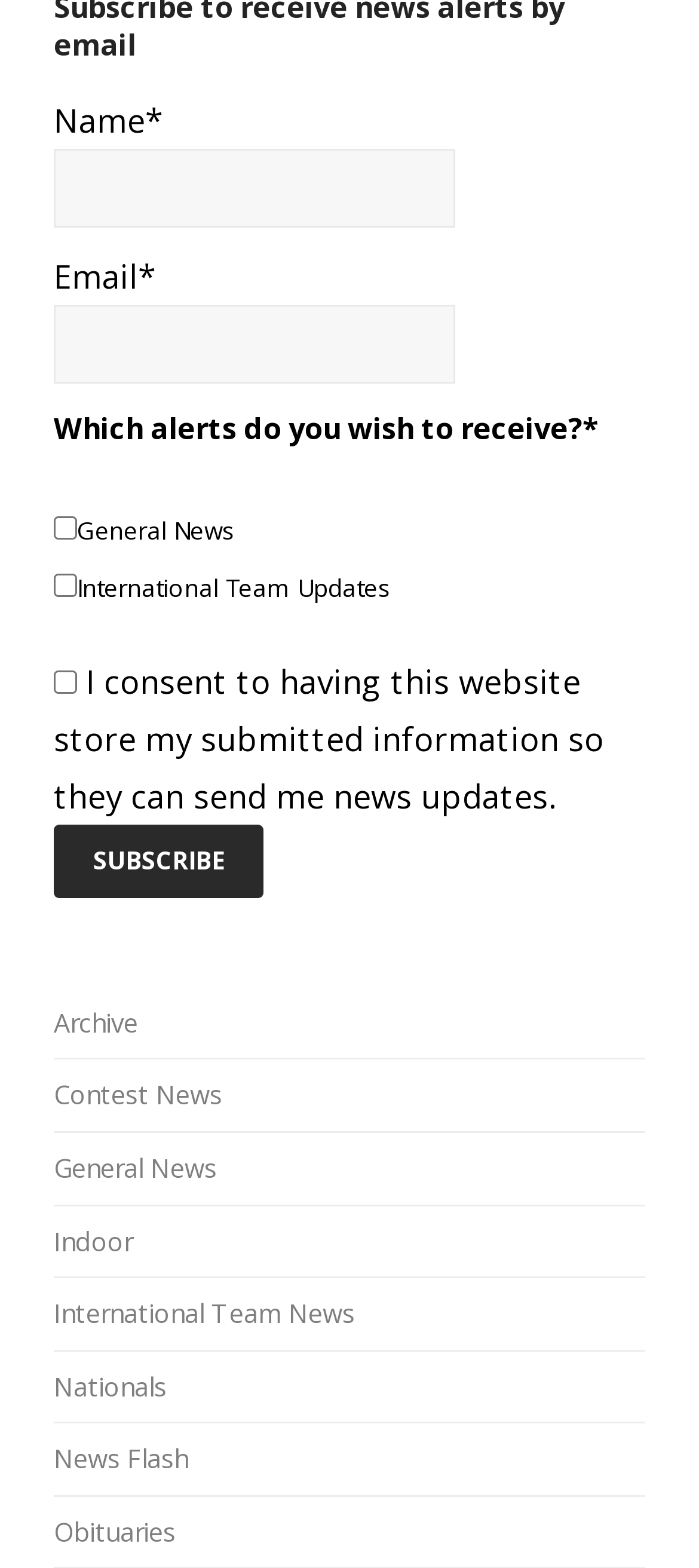Locate the UI element described by parent_node: General News name="esfpx_lists[]" value="a76fcd9f4e81" in the provided webpage screenshot. Return the bounding box coordinates in the format (top-left x, top-left y, bottom-right x, bottom-right y), ensuring all values are between 0 and 1.

[0.077, 0.329, 0.11, 0.344]